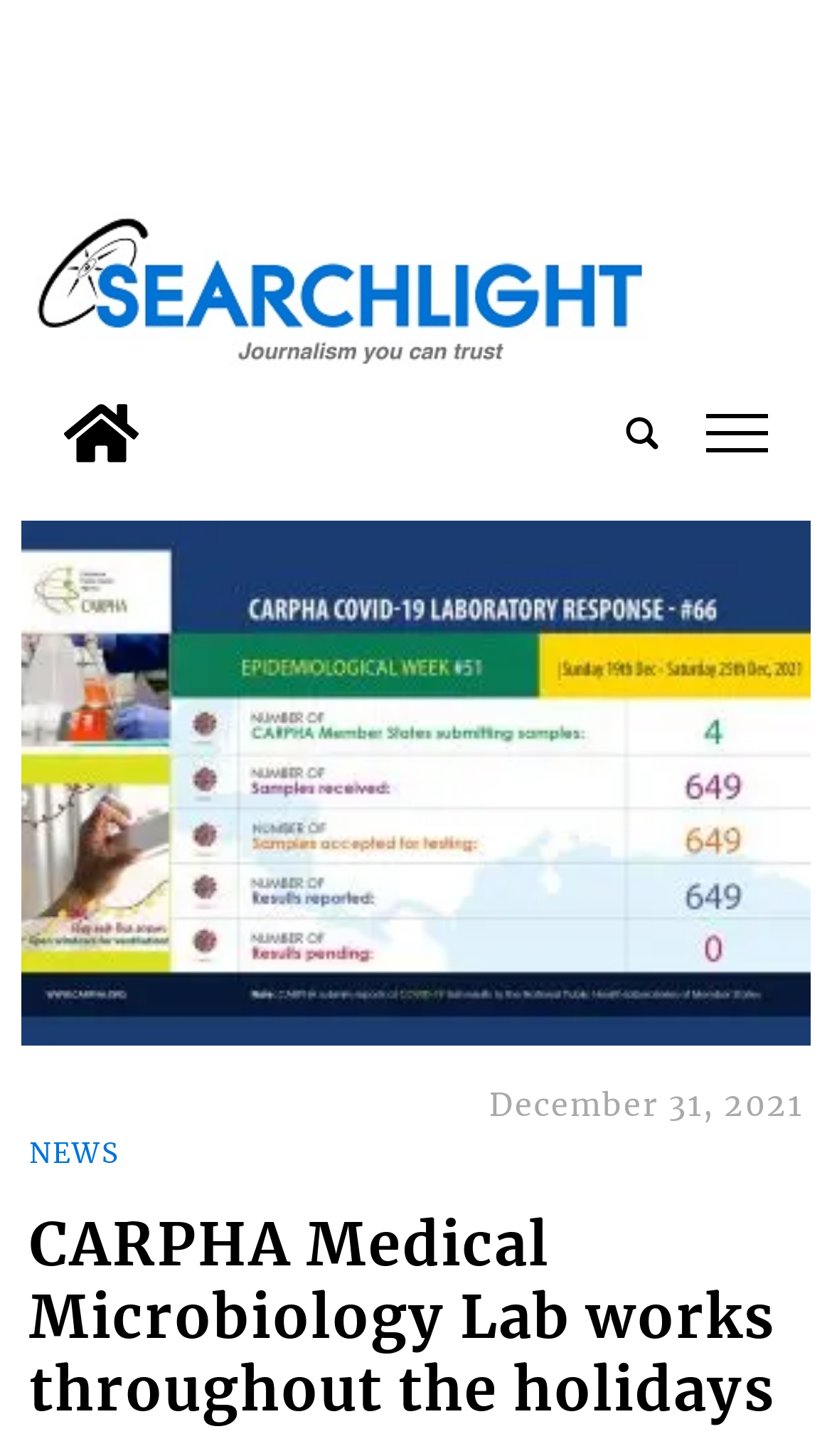Please identify and generate the text content of the webpage's main heading.

CARPHA Medical Microbiology Lab works throughout the holidays